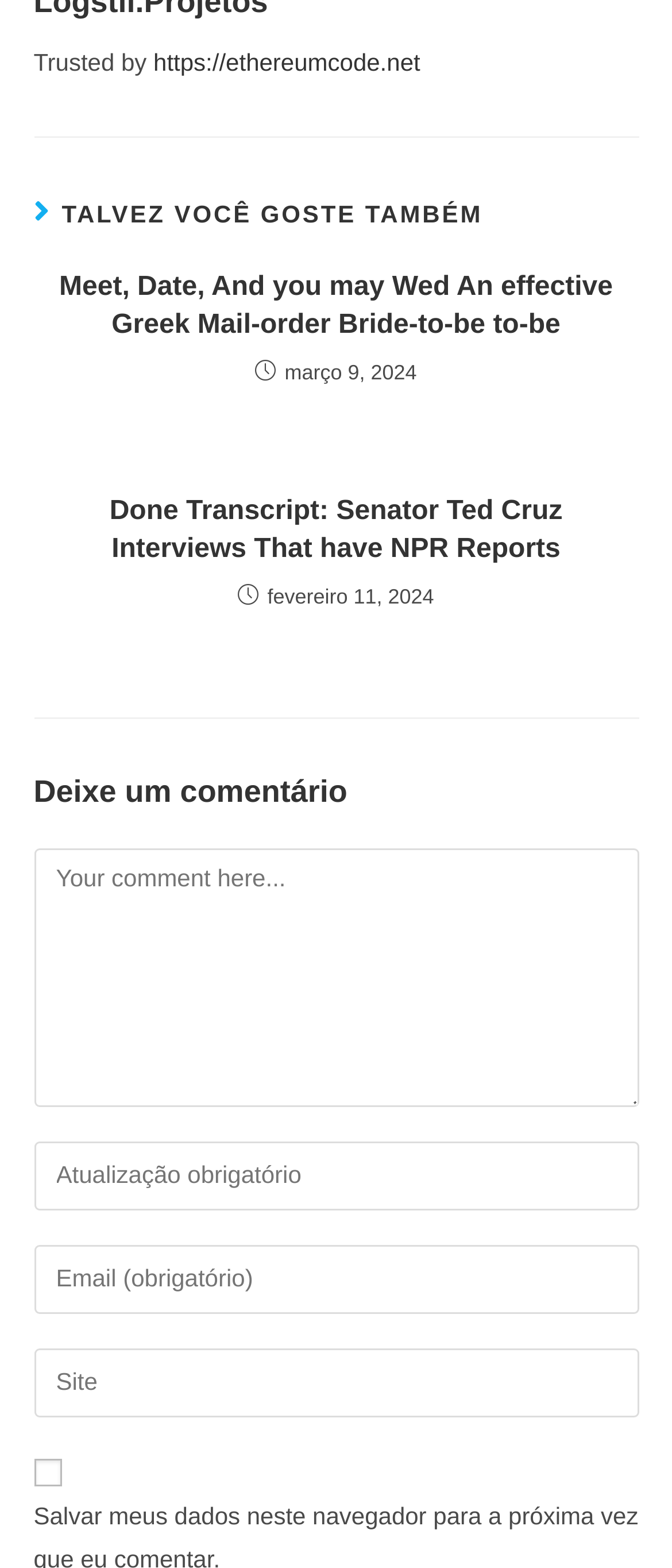Locate the bounding box of the user interface element based on this description: "https://ethereumcode.net".

[0.228, 0.031, 0.625, 0.049]